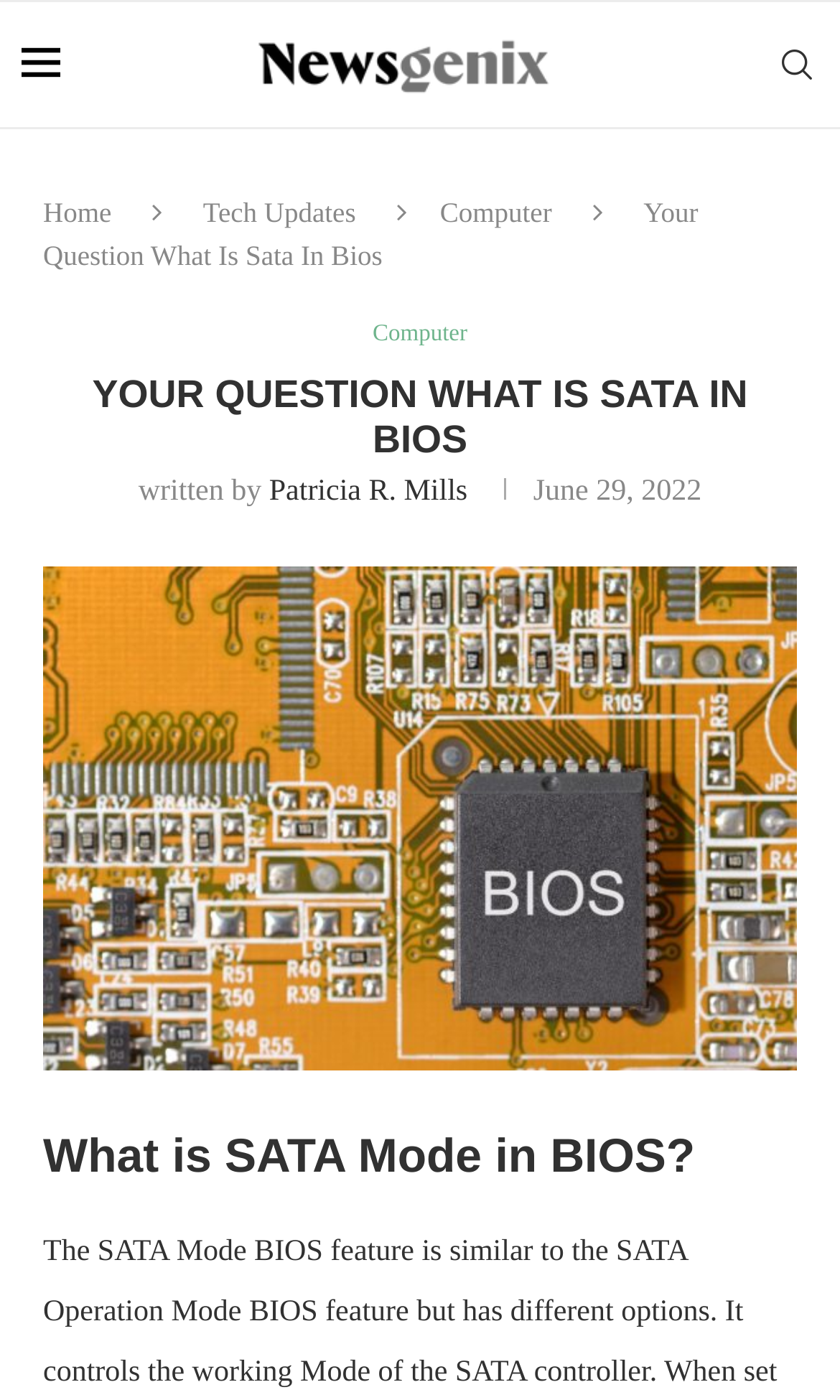What is the category of the article?
Please use the image to provide a one-word or short phrase answer.

Computer